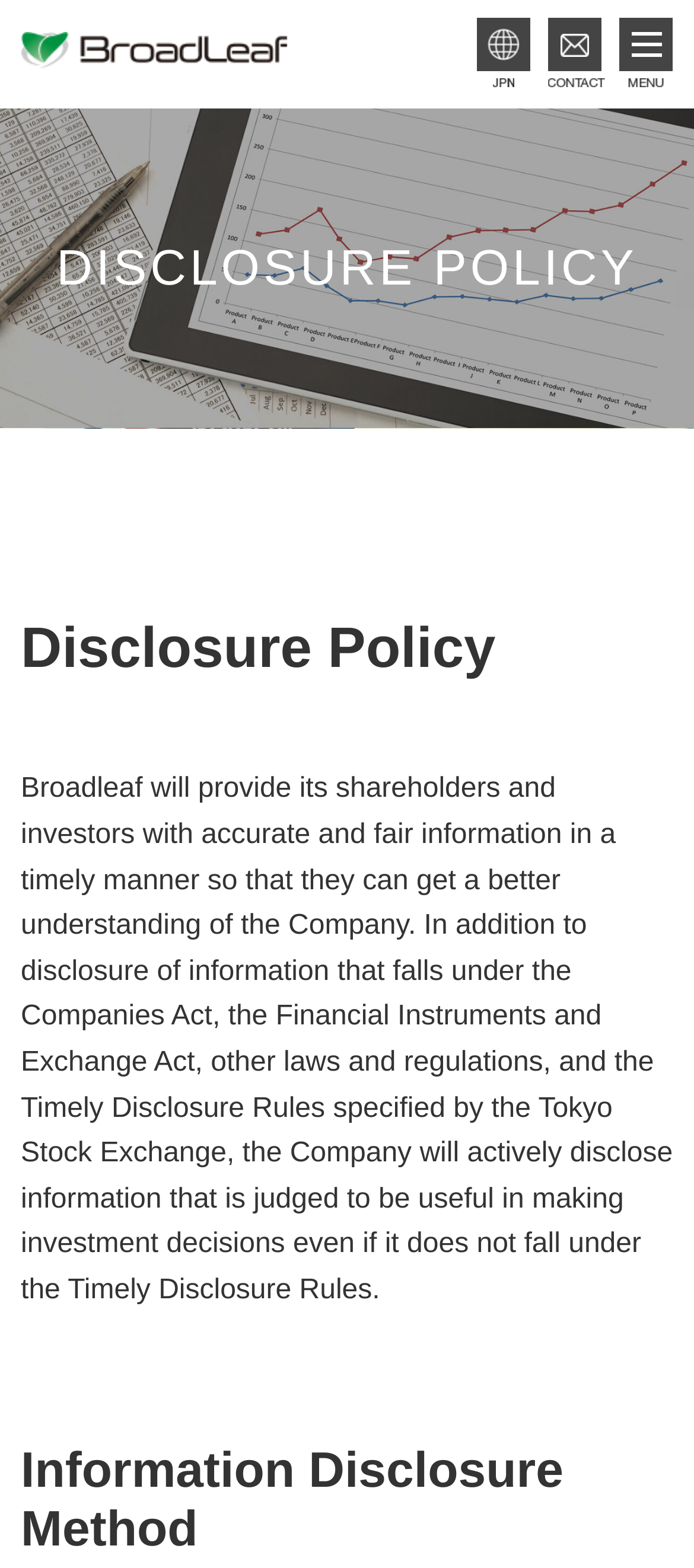Provide an in-depth description of the elements and layout of the webpage.

The webpage is about the Disclosure Policy of Broadleaf Co., Ltd., specifically for investors. At the top left of the page, there is a logo image with a link, accompanied by the text "LOGO". To the right of the logo, there are two links, "JPN" and "CONTACT", positioned horizontally. 

Below the logo and links, there is a header section that spans the entire width of the page. It contains two headings, "DISCLOSURE POLICY" and "Disclosure Policy", stacked vertically. 

Under the header section, there is a block of text that occupies most of the page's width. The text explains Broadleaf's commitment to providing accurate and timely information to its shareholders and investors, including disclosure of information that is useful for making investment decisions.